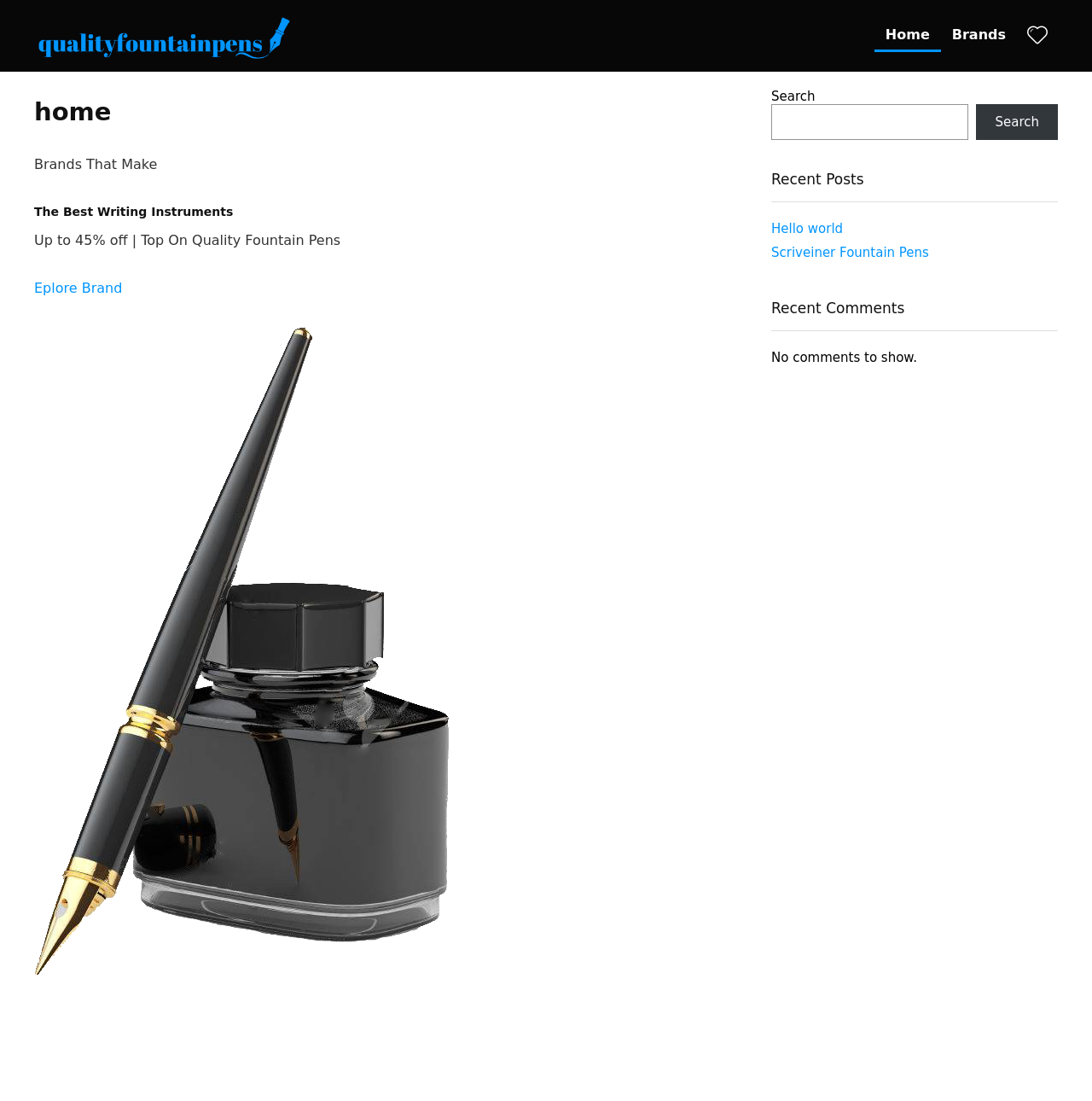Create an in-depth description of the webpage, covering main sections.

The webpage is about Quality Fountain Pens. At the top left, there is a link and an image, both with the same title "Quality Fountain Pens". 

On the top right, there are three links: "Home", "Brands", and an icon represented by "\ue930". 

Below the top section, there is a heading "home" followed by a static text "Brands That Make". Then, there is a heading "The Best Writing Instruments" and a static text "Up to 45% off | Top On Quality Fountain Pens". A button "Explore Brand" is placed below these texts.

On the right side of the page, there is a complementary section that takes up about half of the page's height. Within this section, there is a search function with a label "Search", a search box, and a search button. Below the search function, there is a heading "Recent Posts" followed by two links: "Hello world" and "Scriveiner Fountain Pens". Further down, there is a heading "Recent Comments" and a static text "No comments to show."